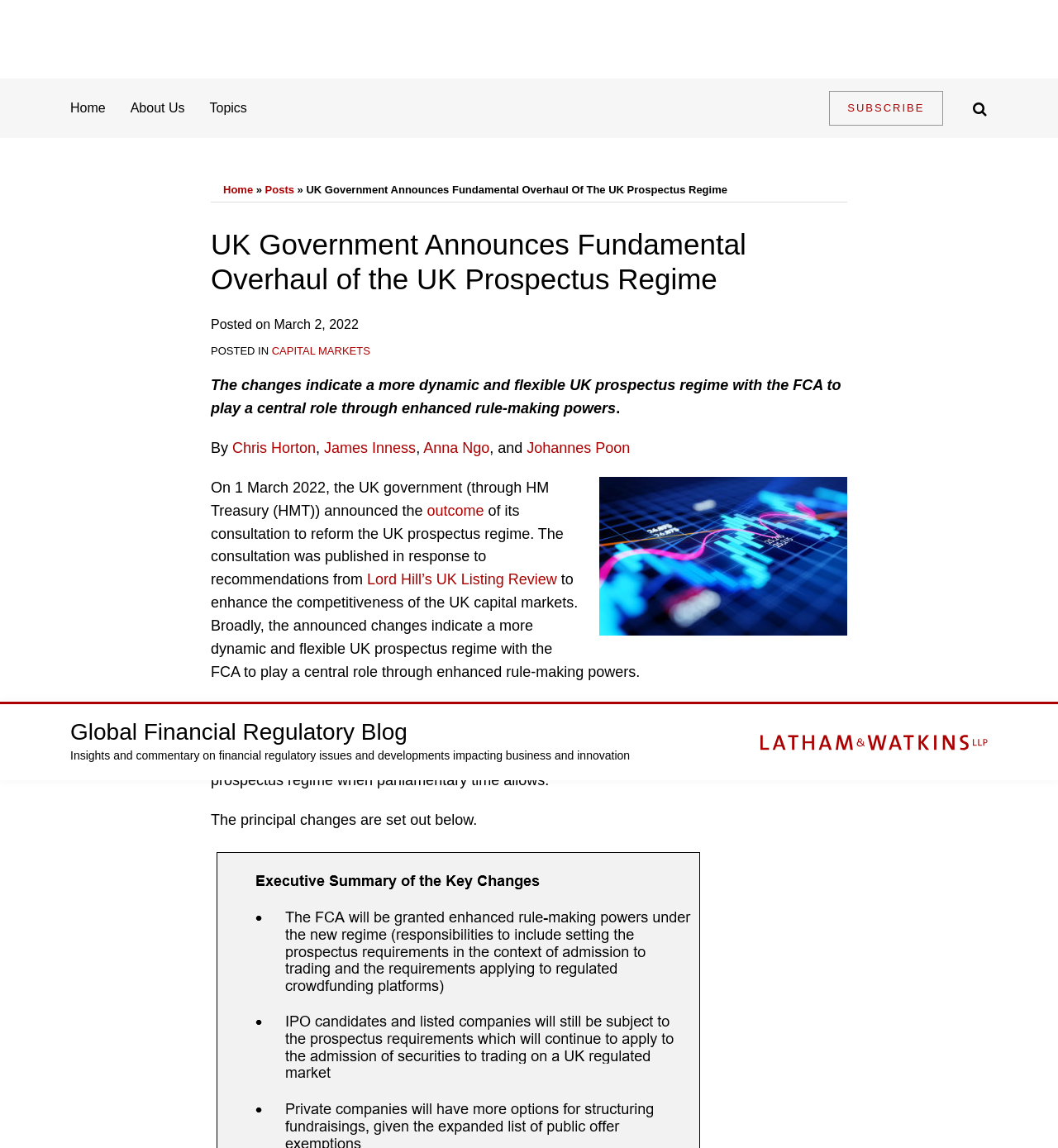Locate and provide the bounding box coordinates for the HTML element that matches this description: "Global Financial Regulatory Blog".

[0.066, 0.015, 0.385, 0.038]